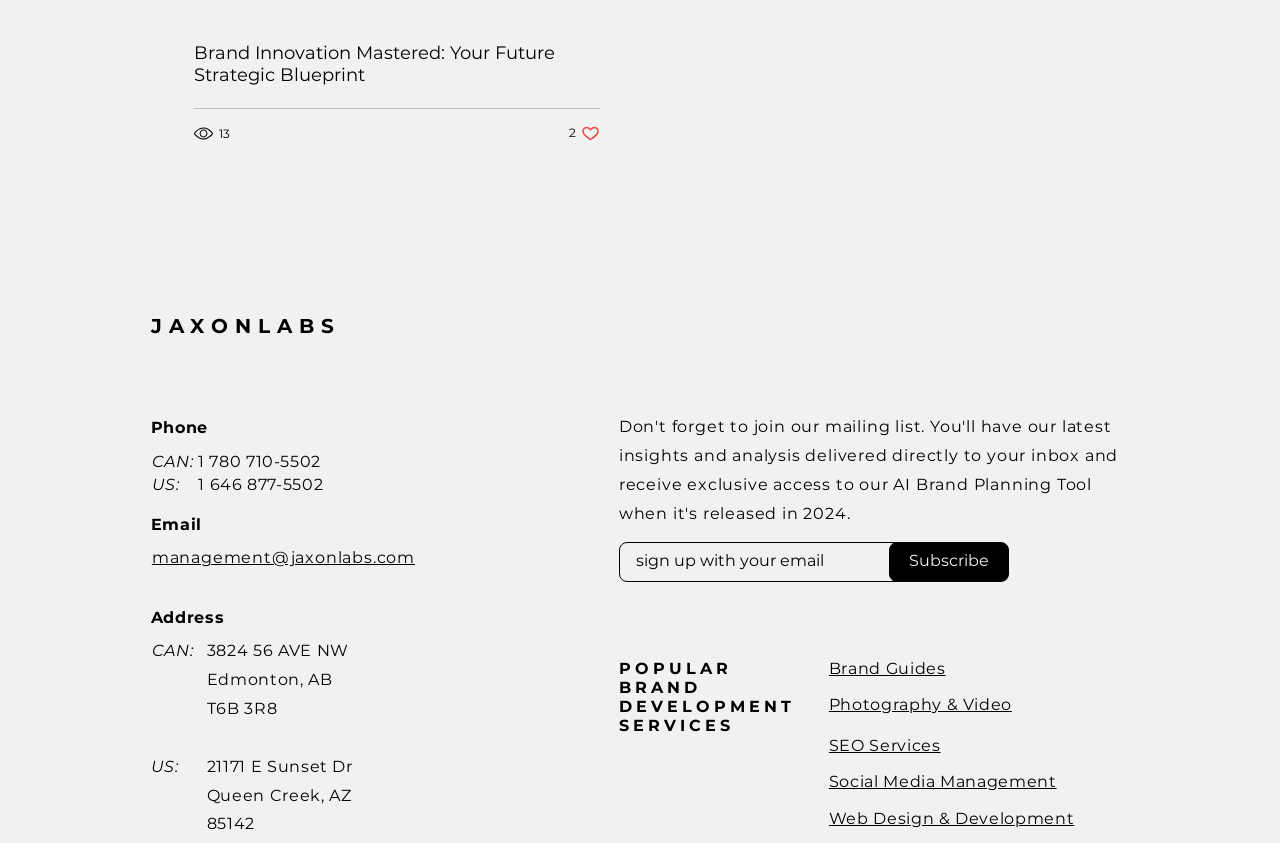Locate the bounding box coordinates of the element you need to click to accomplish the task described by this instruction: "Enter email to sign up".

[0.483, 0.642, 0.709, 0.69]